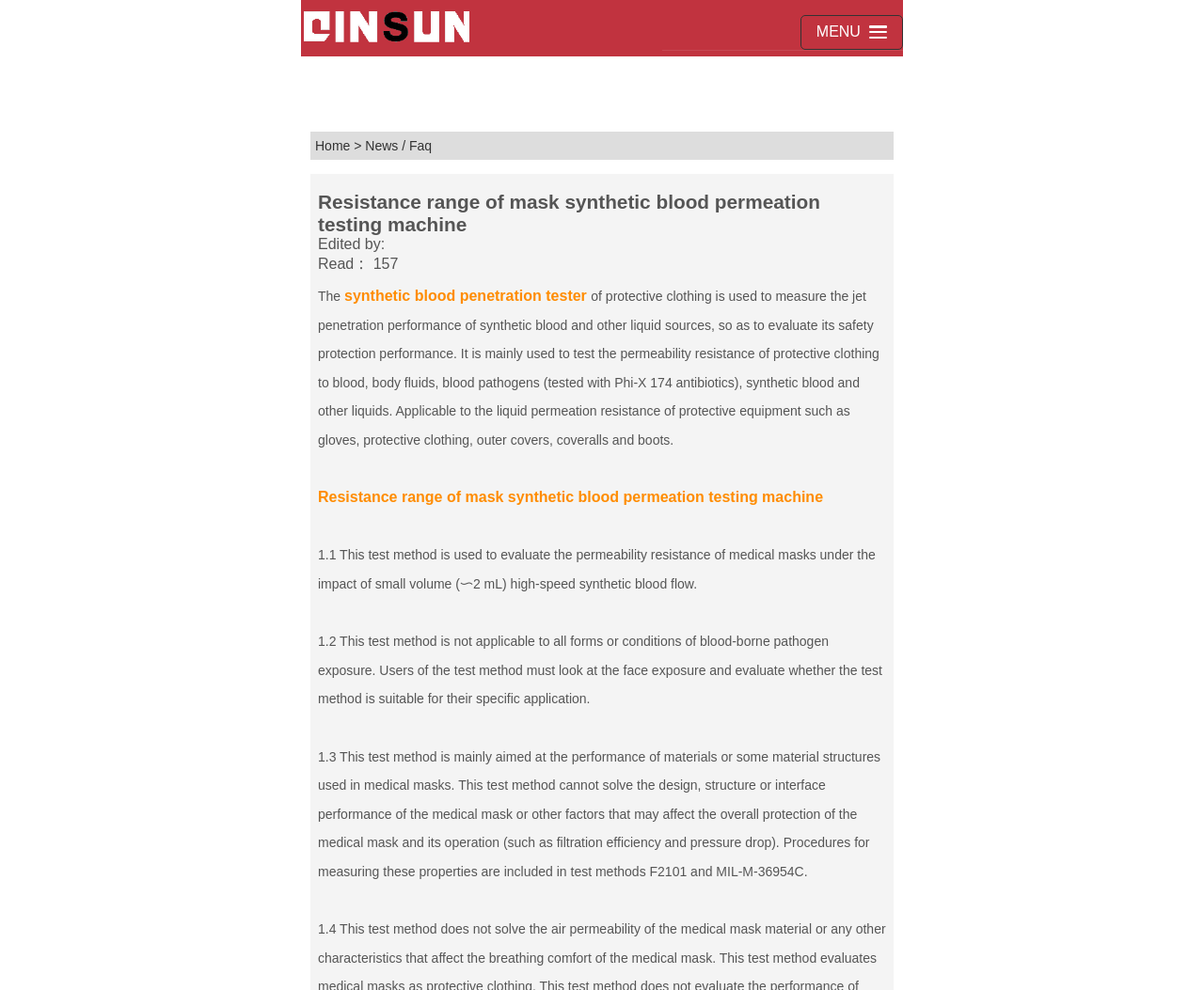Locate the UI element described as follows: "Home". Return the bounding box coordinates as four float numbers between 0 and 1 in the order [left, top, right, bottom].

[0.262, 0.14, 0.291, 0.155]